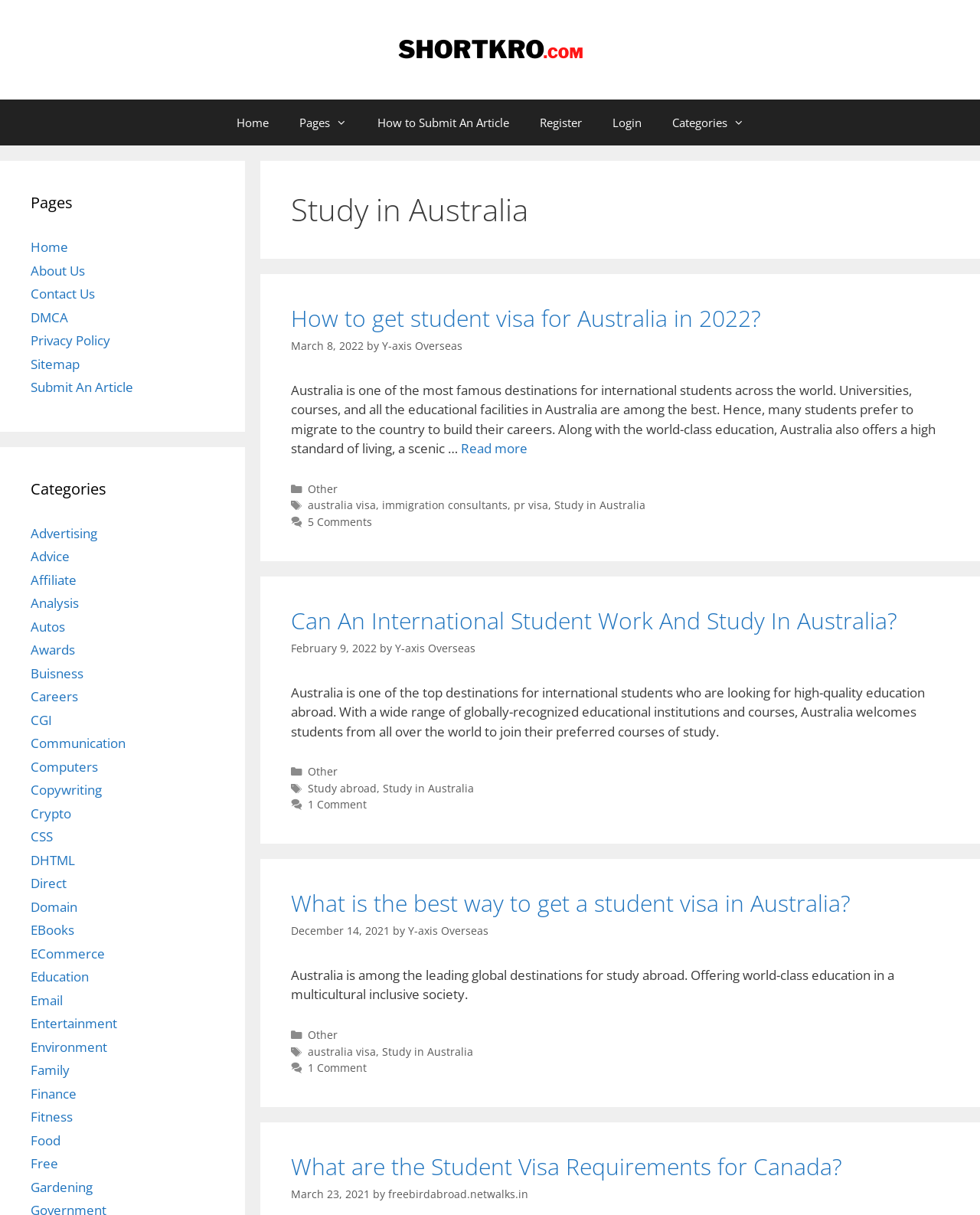How many comments does the third article have?
Carefully examine the image and provide a detailed answer to the question.

I analyzed the third article element on the webpage and found a footer element with a comments section. The comments section contains a link element with the text '1 Comment', which indicates the number of comments on the third article.